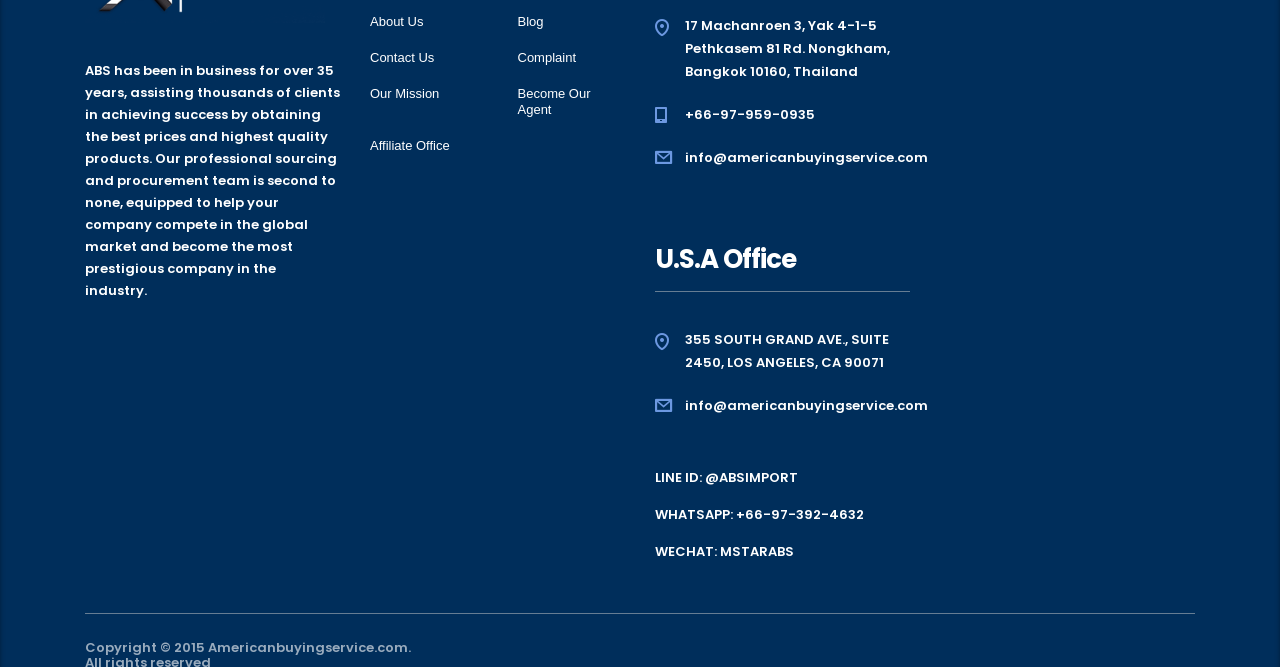Please identify the bounding box coordinates of the area that needs to be clicked to follow this instruction: "Visit the Blog".

[0.404, 0.021, 0.425, 0.045]